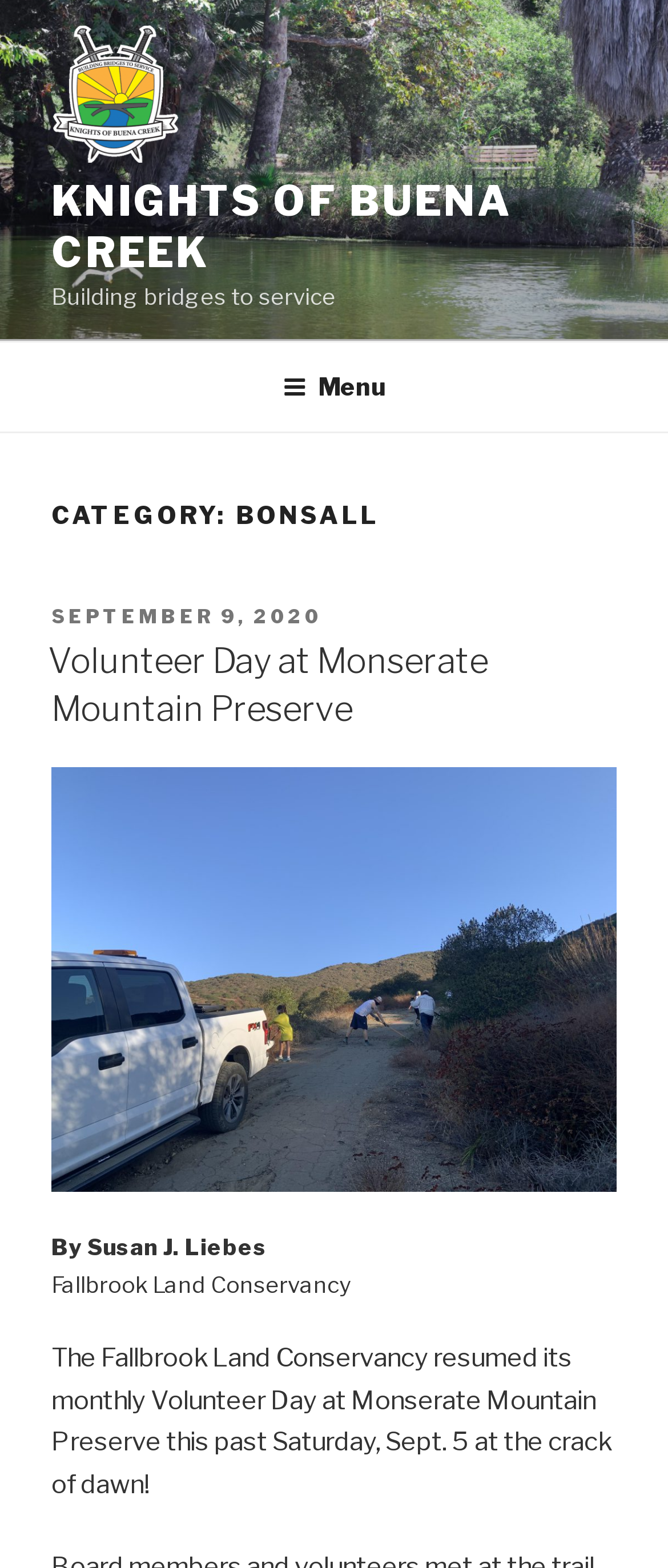Who is the author of the post?
Look at the image and respond to the question as thoroughly as possible.

I found the answer by examining the static text element with the text 'By Susan J. Liebes' which indicates the author of the post.